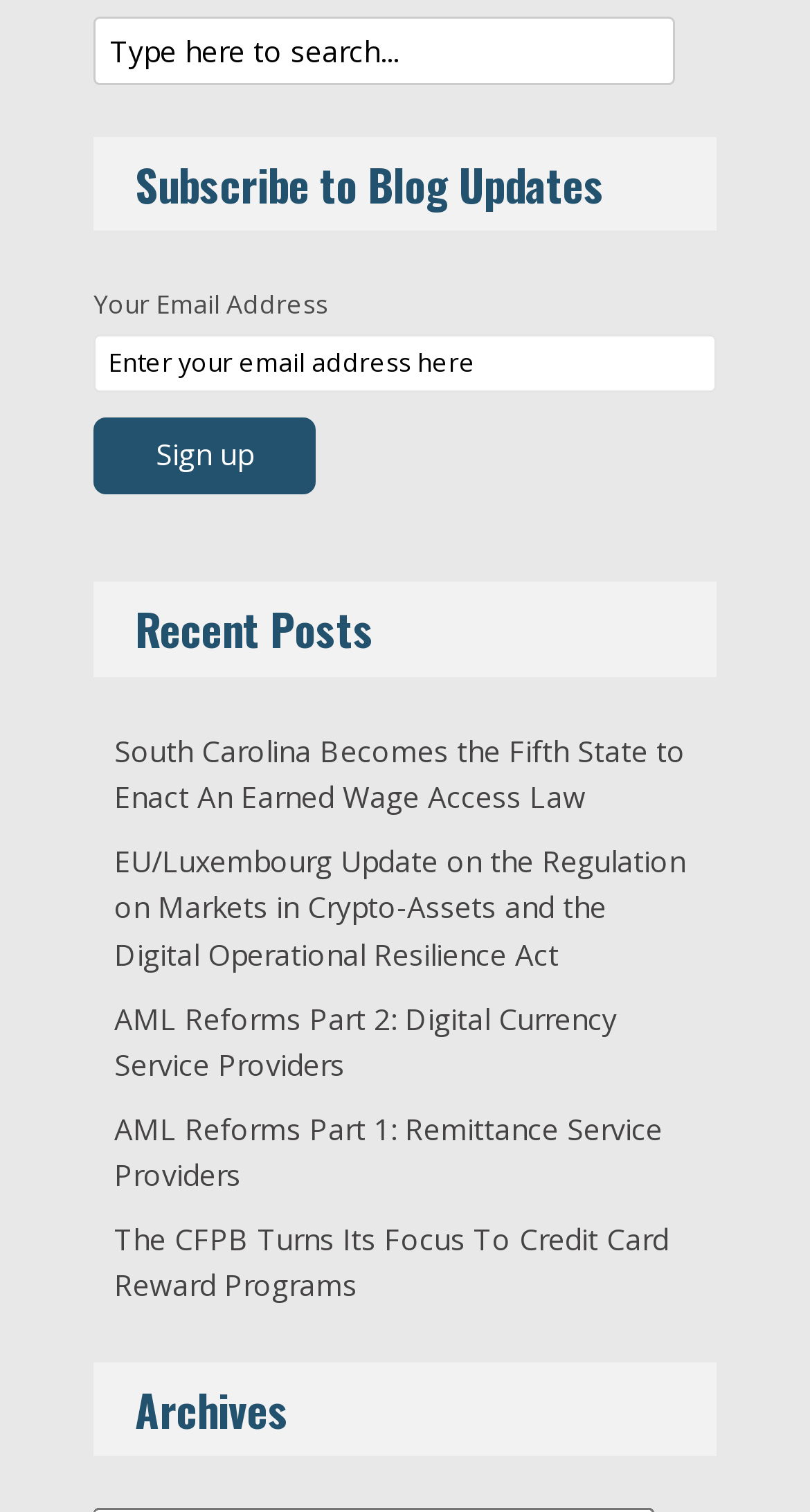Based on the image, please elaborate on the answer to the following question:
What is the purpose of the textbox at the top?

The textbox at the top of the webpage has a placeholder text 'Type here to search...', indicating that it is used for searching purposes.